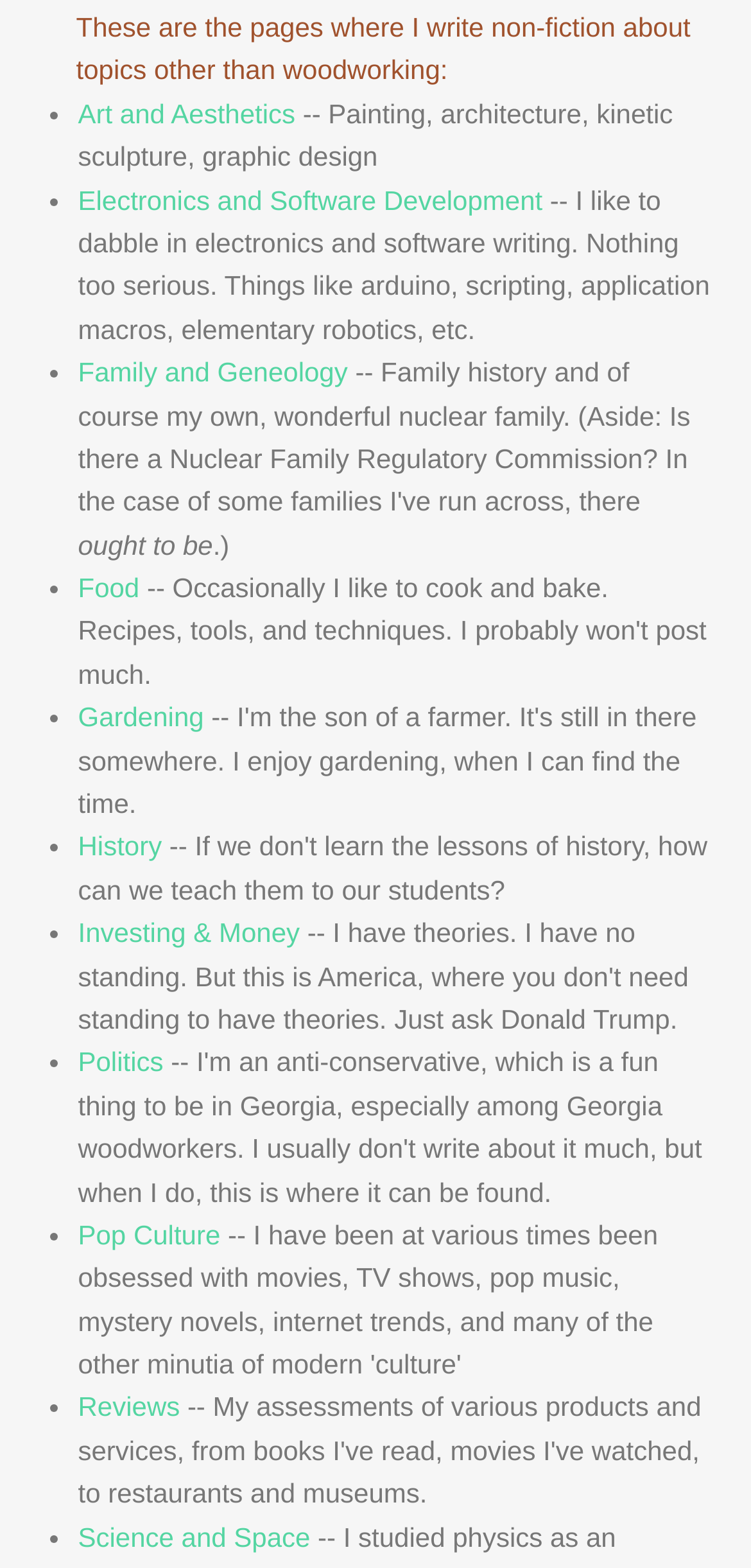Given the element description, predict the bounding box coordinates in the format (top-left x, top-left y, bottom-right x, bottom-right y), using floating point numbers between 0 and 1: Art and Aesthetics

[0.104, 0.062, 0.393, 0.082]